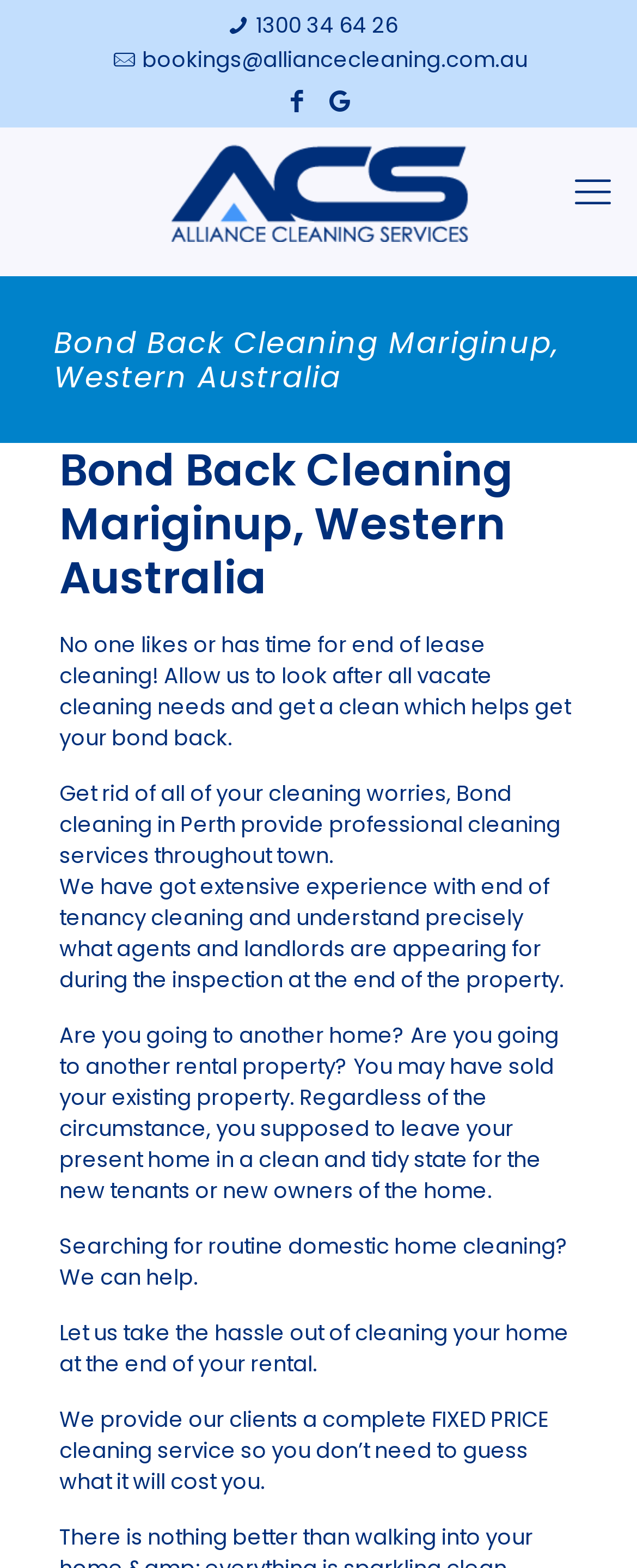What type of cleaning services does the company provide?
Please interpret the details in the image and answer the question thoroughly.

I found this information by reading the static text on the webpage, which mentions 'end of lease cleaning' and 'routine domestic home cleaning' as services provided by the company.